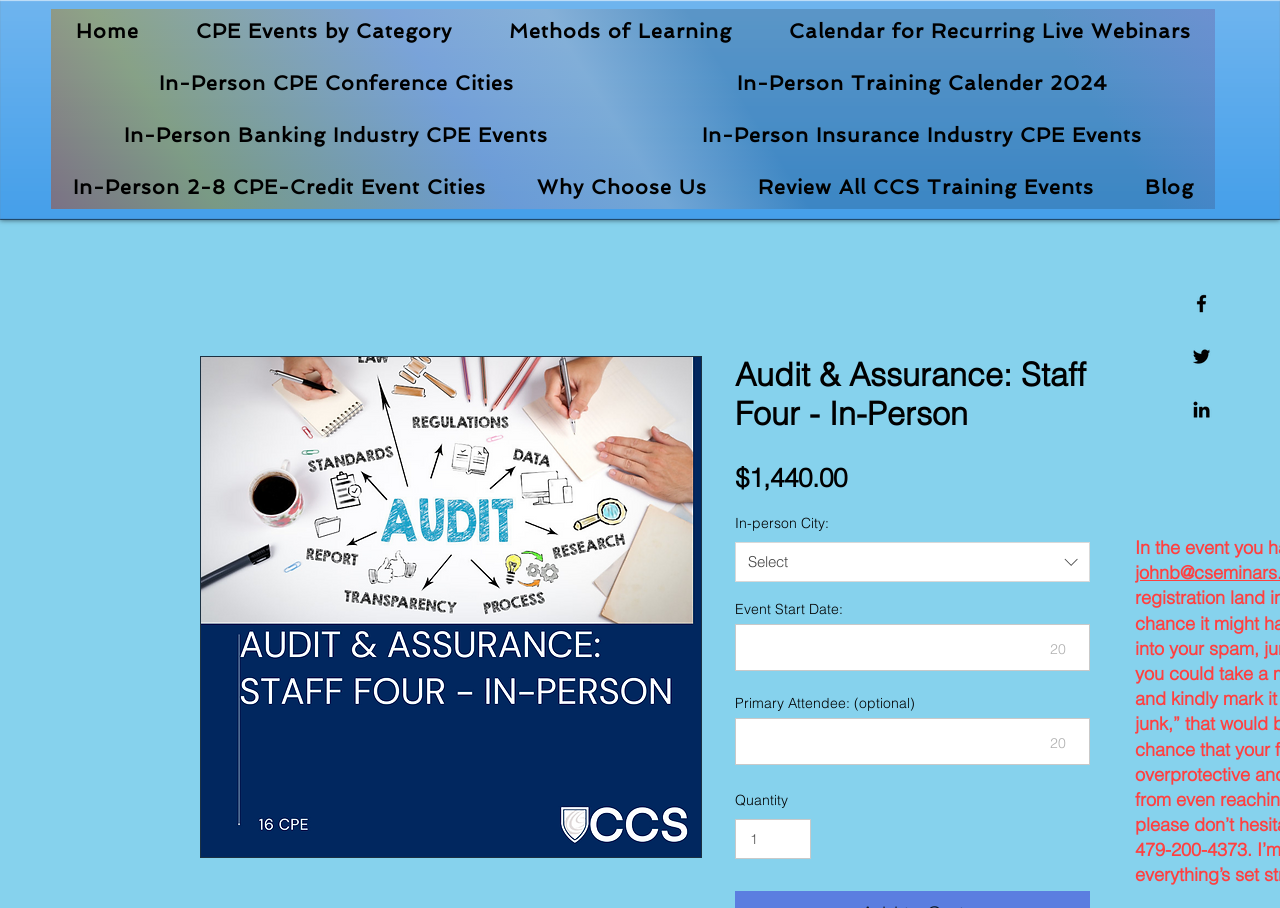Locate the bounding box of the UI element described in the following text: "parent_node: 20".

[0.574, 0.791, 0.852, 0.843]